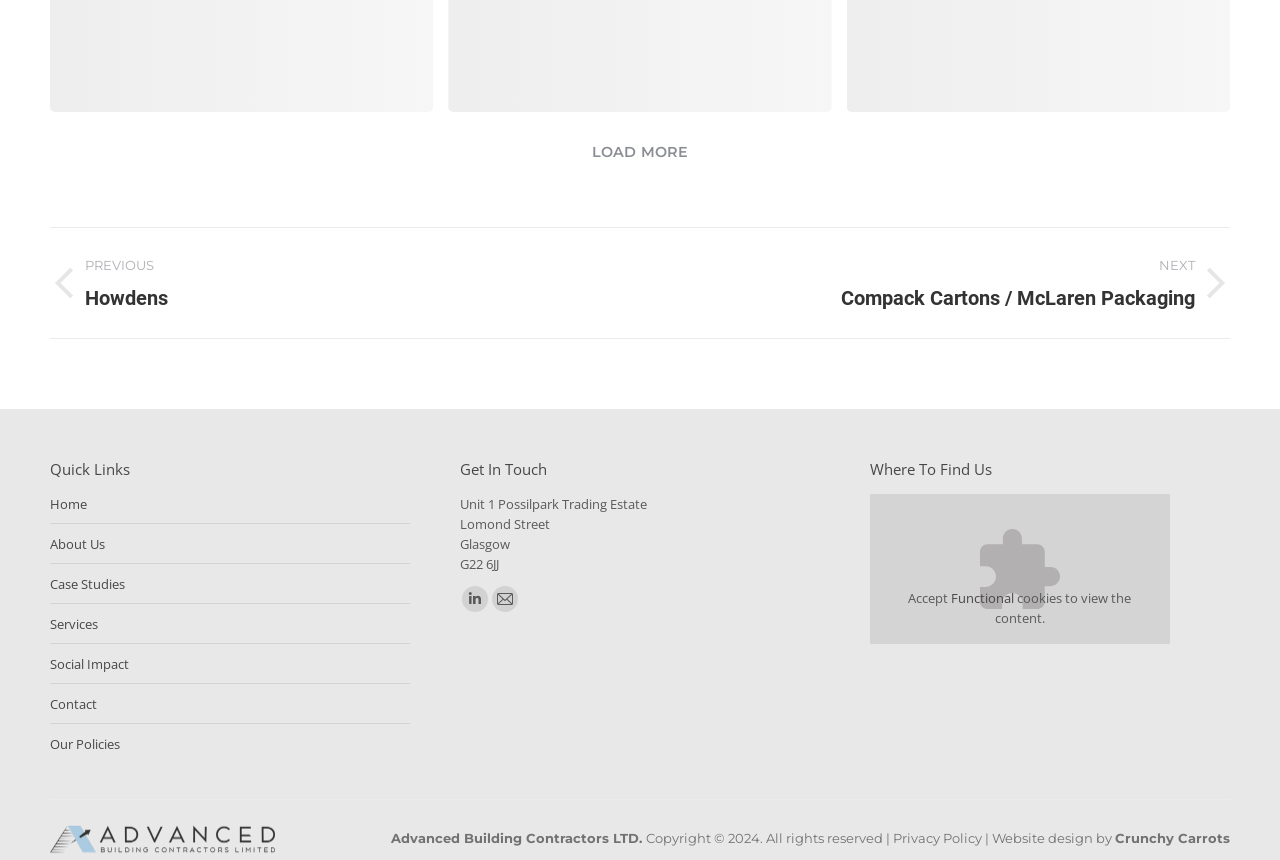Please locate the clickable area by providing the bounding box coordinates to follow this instruction: "Click on the 'Lidl, Anniesland Retail Park' link".

[0.087, 0.262, 0.29, 0.29]